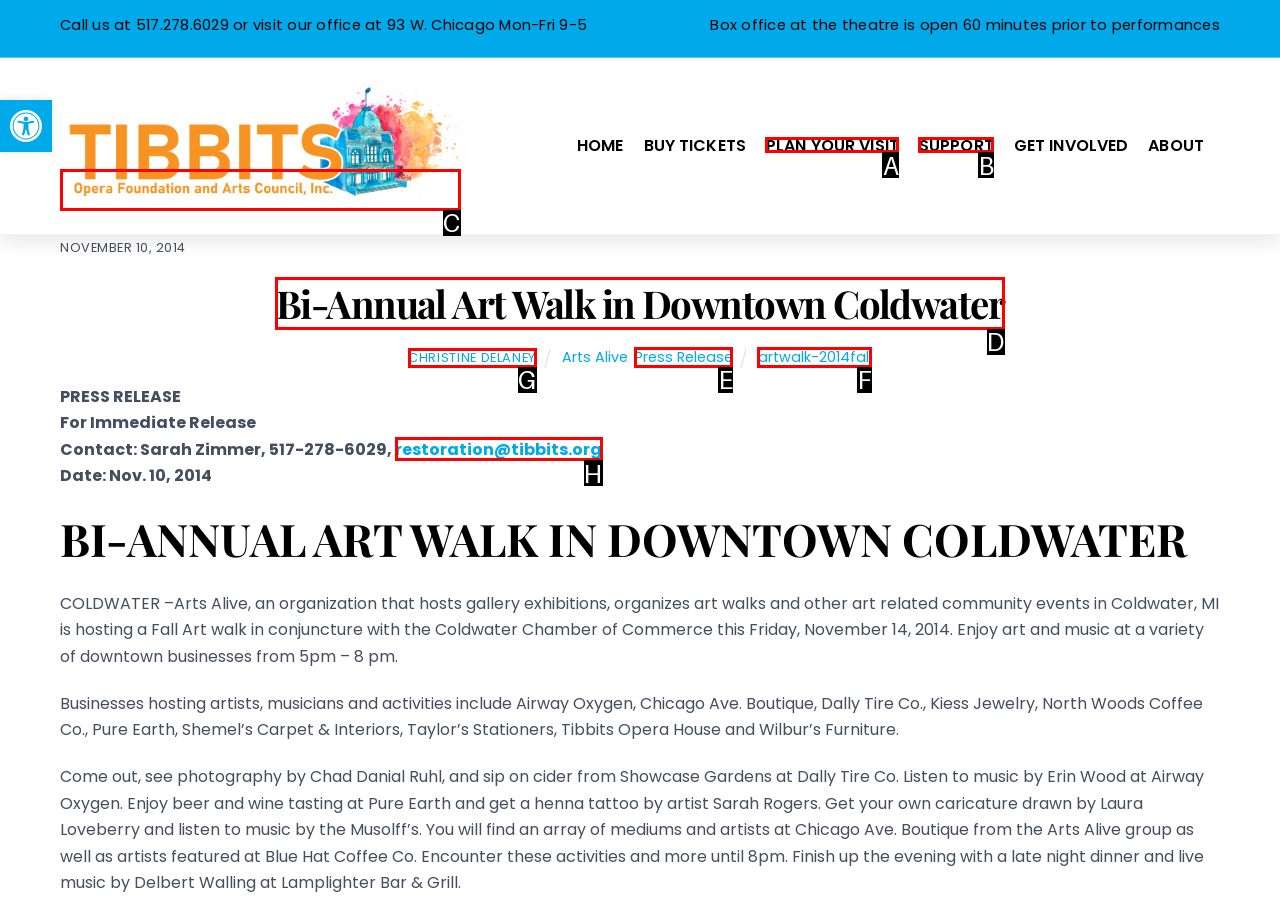Identify the letter of the option that best matches the following description: artwalk-2014fall. Respond with the letter directly.

F